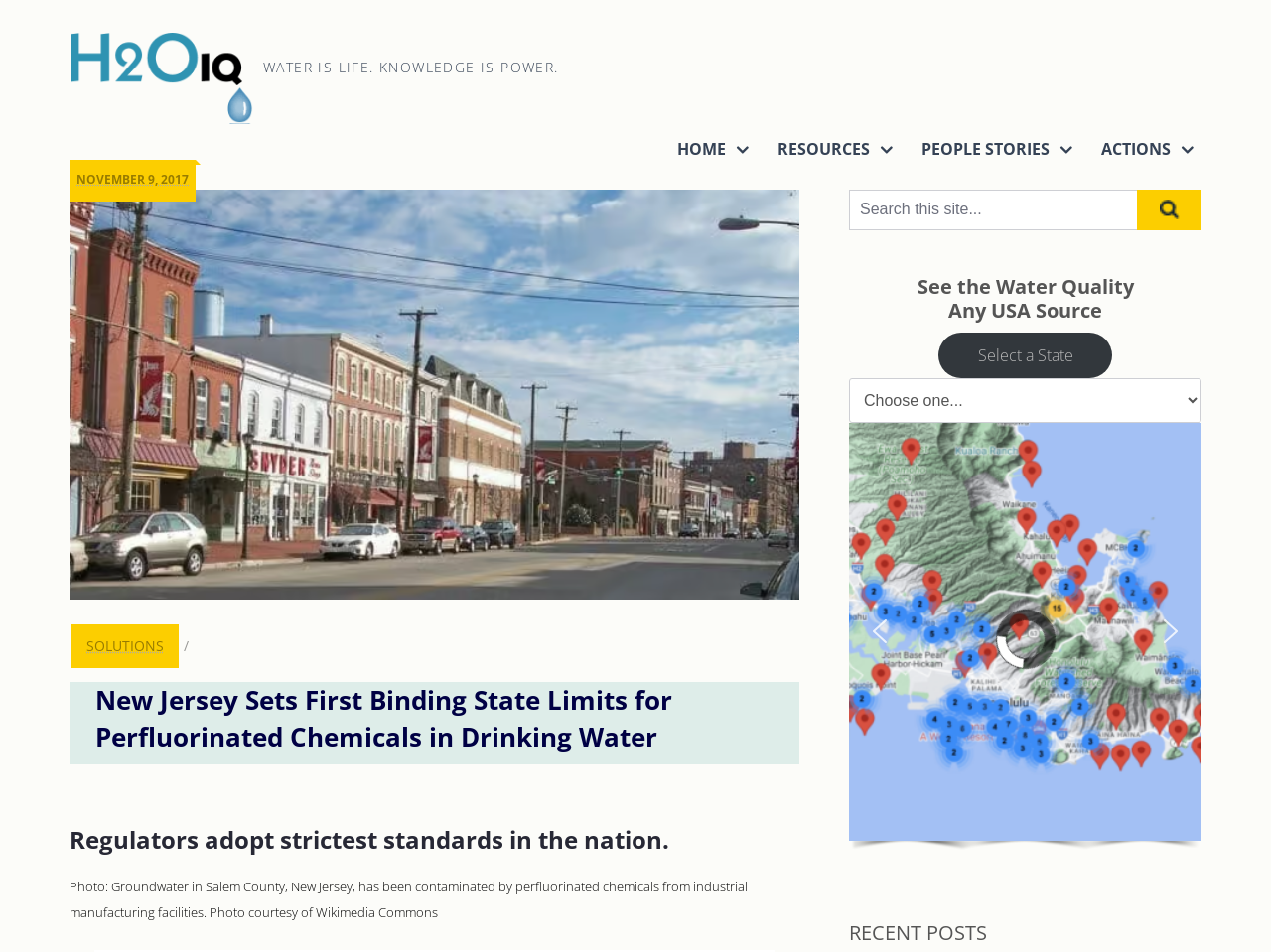Specify the bounding box coordinates of the element's region that should be clicked to achieve the following instruction: "Search for something". The bounding box coordinates consist of four float numbers between 0 and 1, in the format [left, top, right, bottom].

[0.668, 0.199, 0.945, 0.242]